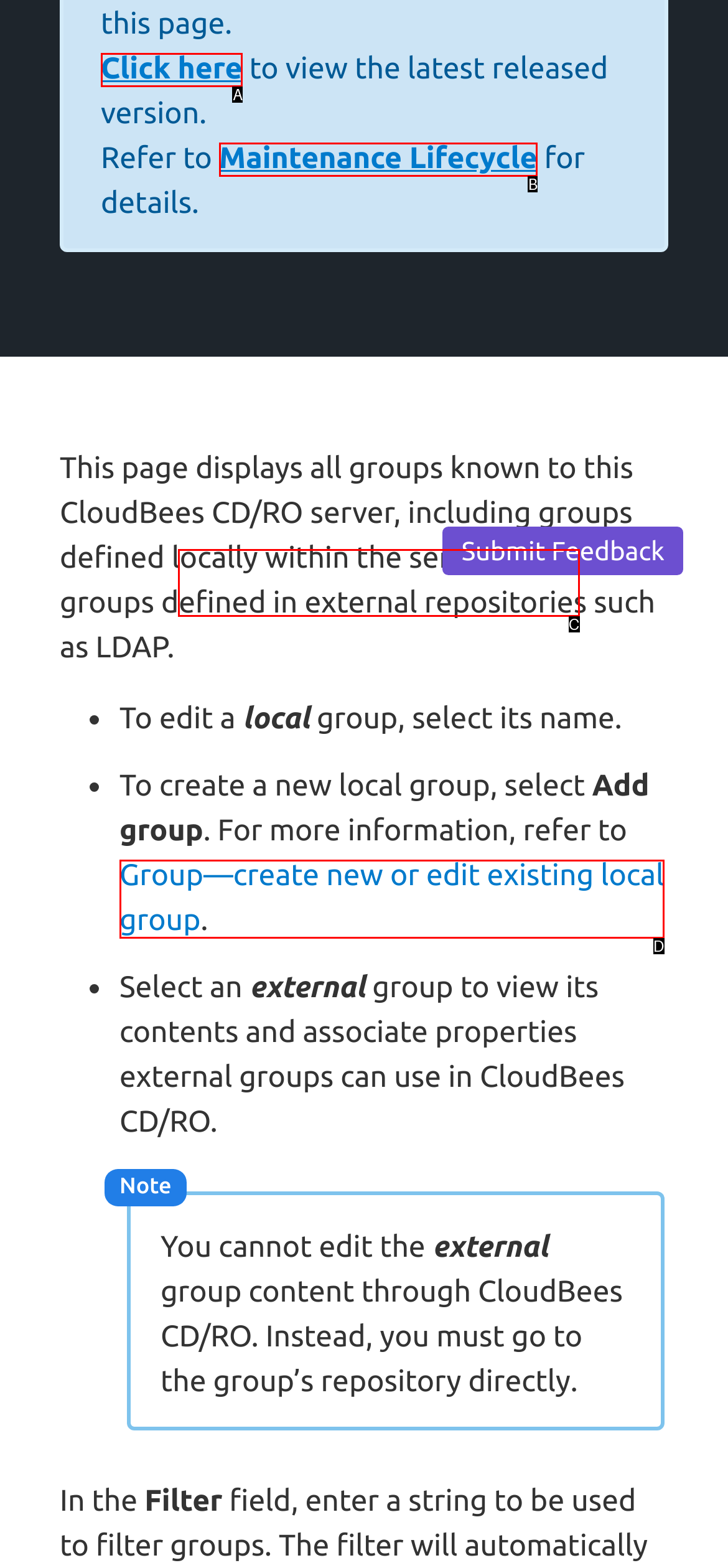Match the option to the description: Sign in / Sign up
State the letter of the correct option from the available choices.

C